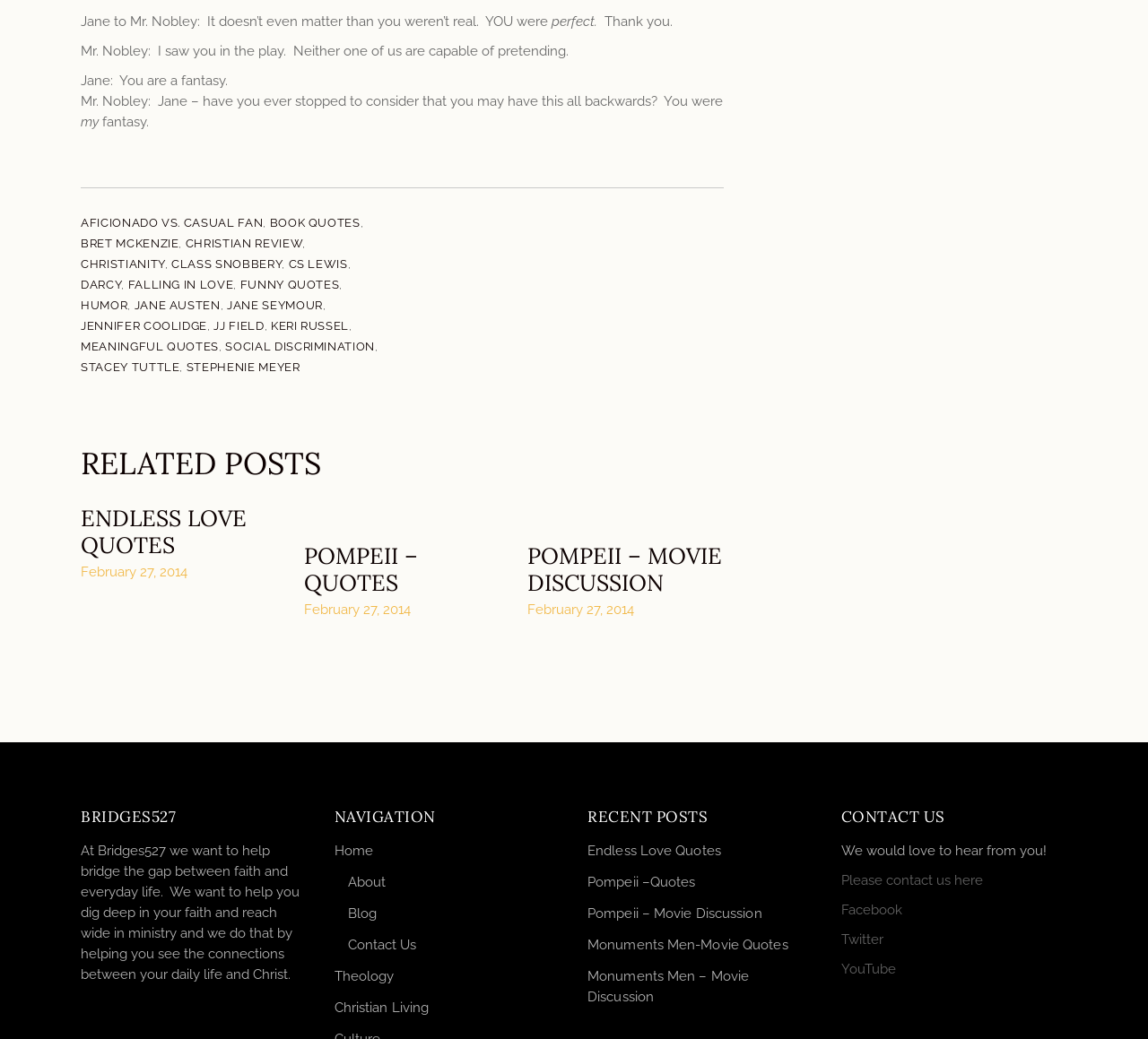Locate the bounding box of the UI element defined by this description: "Christian Review". The coordinates should be given as four float numbers between 0 and 1, formatted as [left, top, right, bottom].

[0.162, 0.228, 0.263, 0.241]